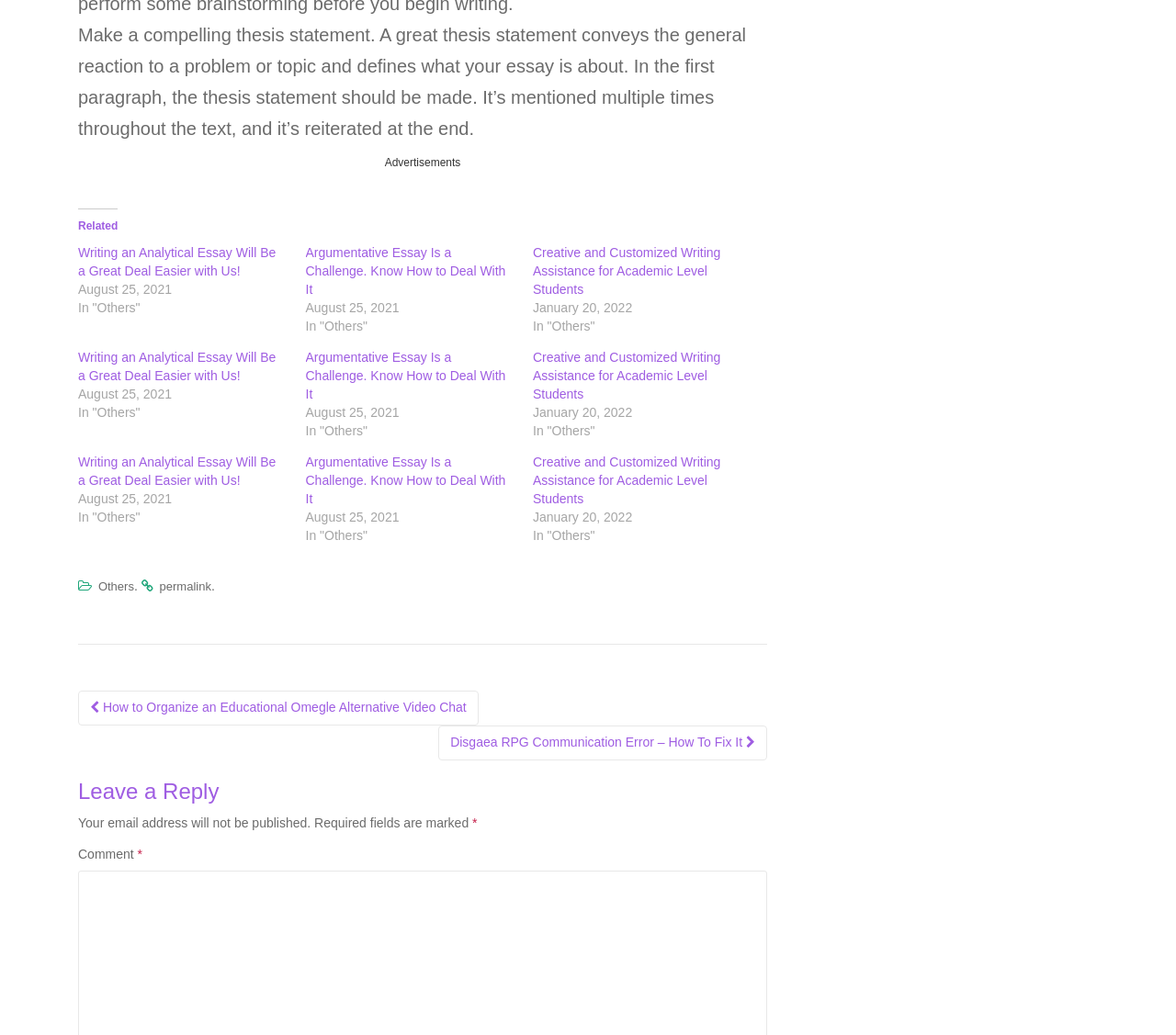What is the purpose of a thesis statement?
Analyze the image and provide a thorough answer to the question.

According to the webpage, a thesis statement conveys the general reaction to a problem or topic and defines what the essay is about. It is mentioned multiple times throughout the text and reiterated at the end.